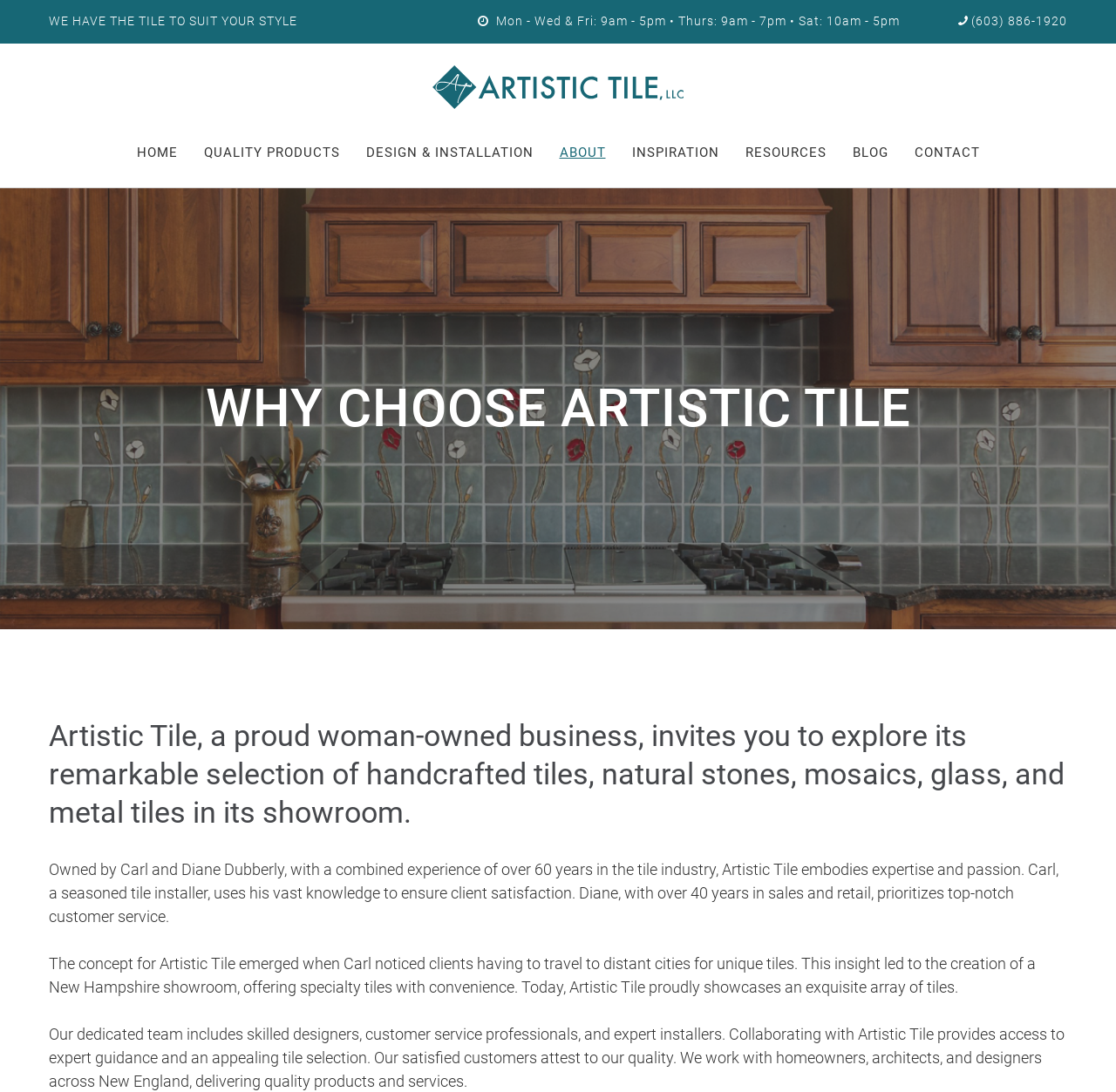Identify the bounding box of the UI element that matches this description: "Design & Installation".

[0.328, 0.132, 0.478, 0.148]